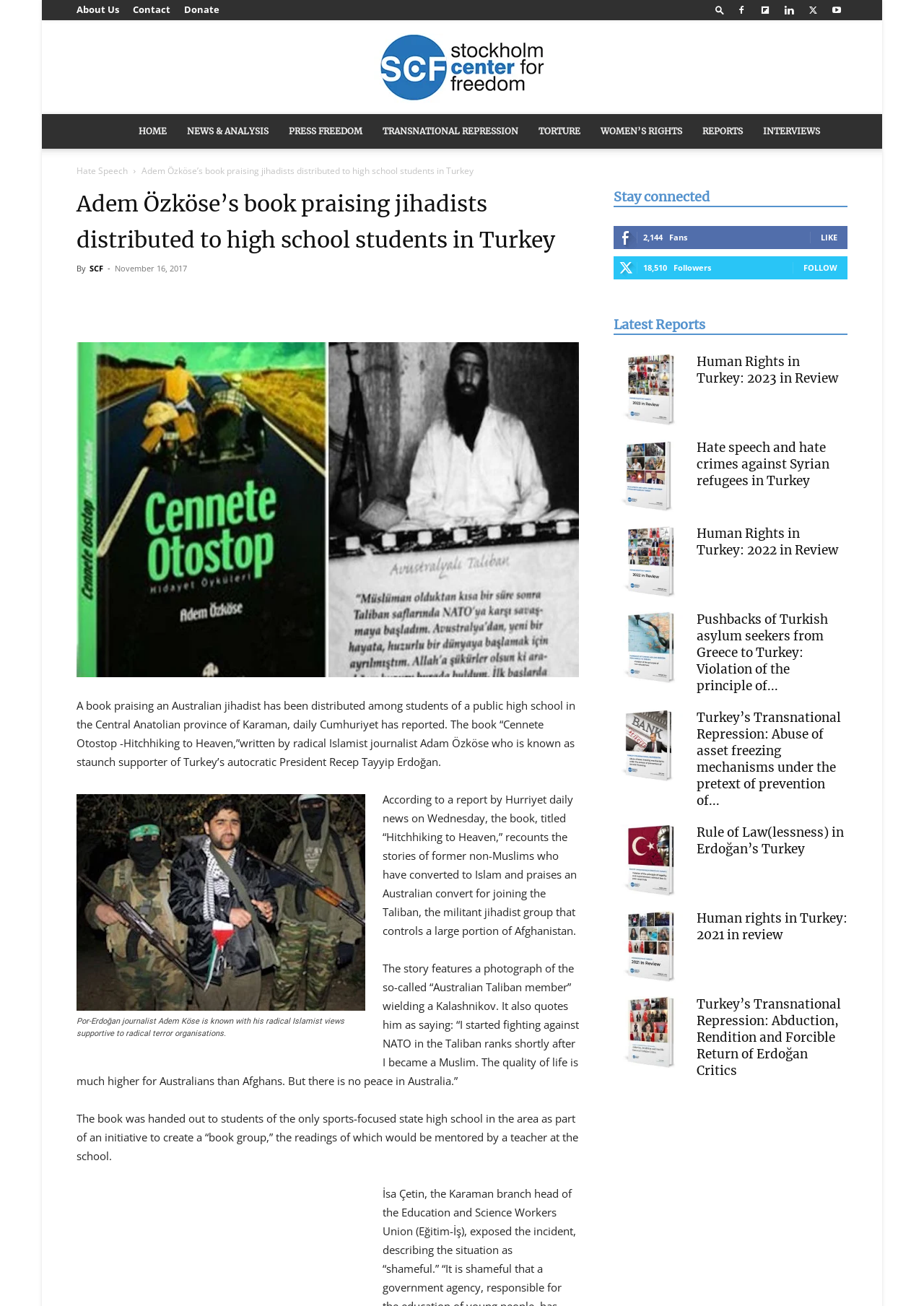Please identify the coordinates of the bounding box for the clickable region that will accomplish this instruction: "Read the 'Hate Speech' article".

[0.083, 0.126, 0.138, 0.135]